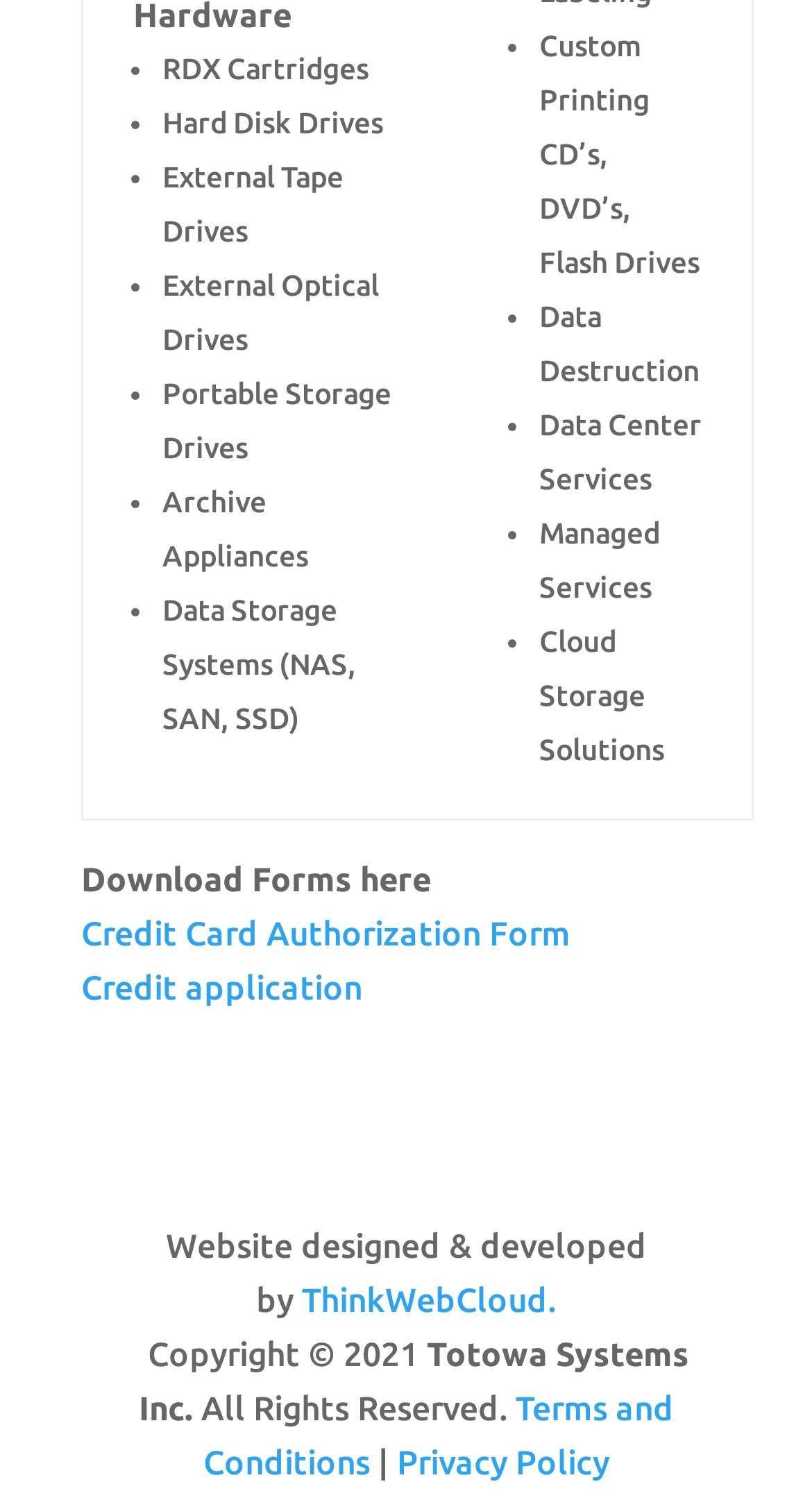Please provide a comprehensive answer to the question based on the screenshot: What types of data storage devices are listed?

By examining the list of items on the webpage, I can see that various types of data storage devices are listed, including Hard Disk Drives, External Tape Drives, External Optical Drives, Portable Storage Drives, and Archive Appliances.